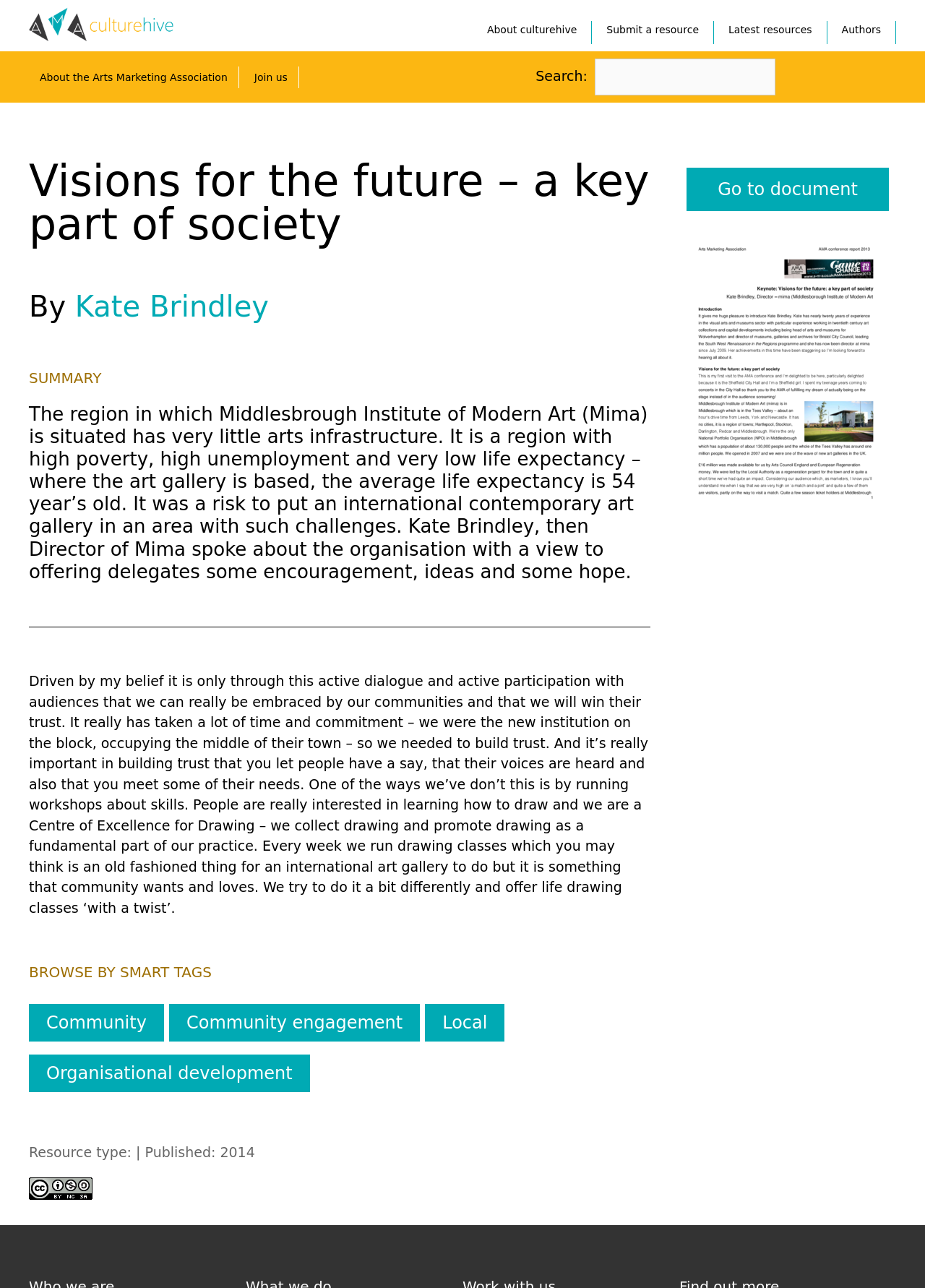Find the bounding box coordinates of the area to click in order to follow the instruction: "Browse resources by community engagement".

[0.183, 0.779, 0.454, 0.809]